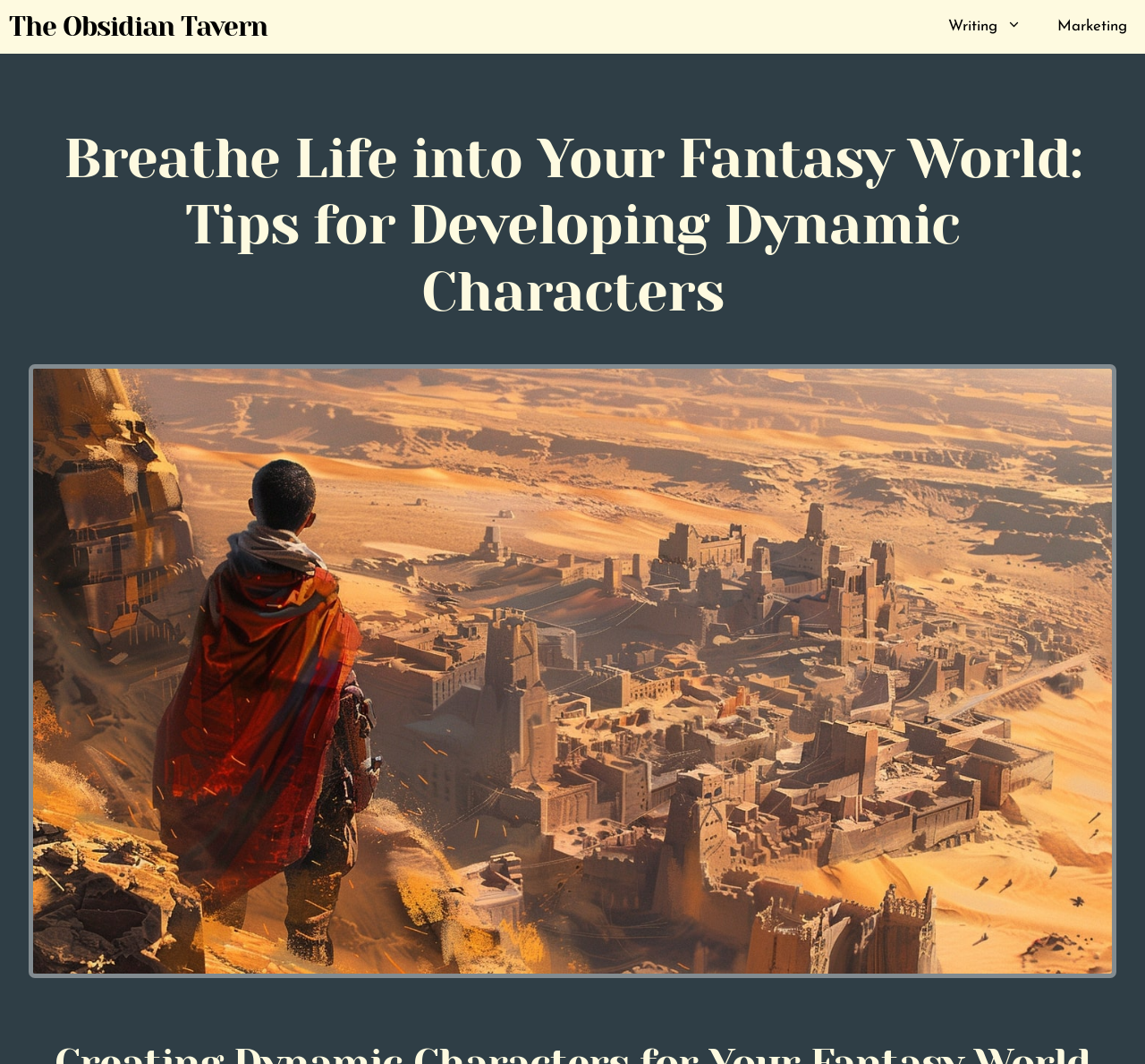Find the bounding box coordinates for the HTML element specified by: "The Obsidian Tavern".

[0.008, 0.0, 0.234, 0.05]